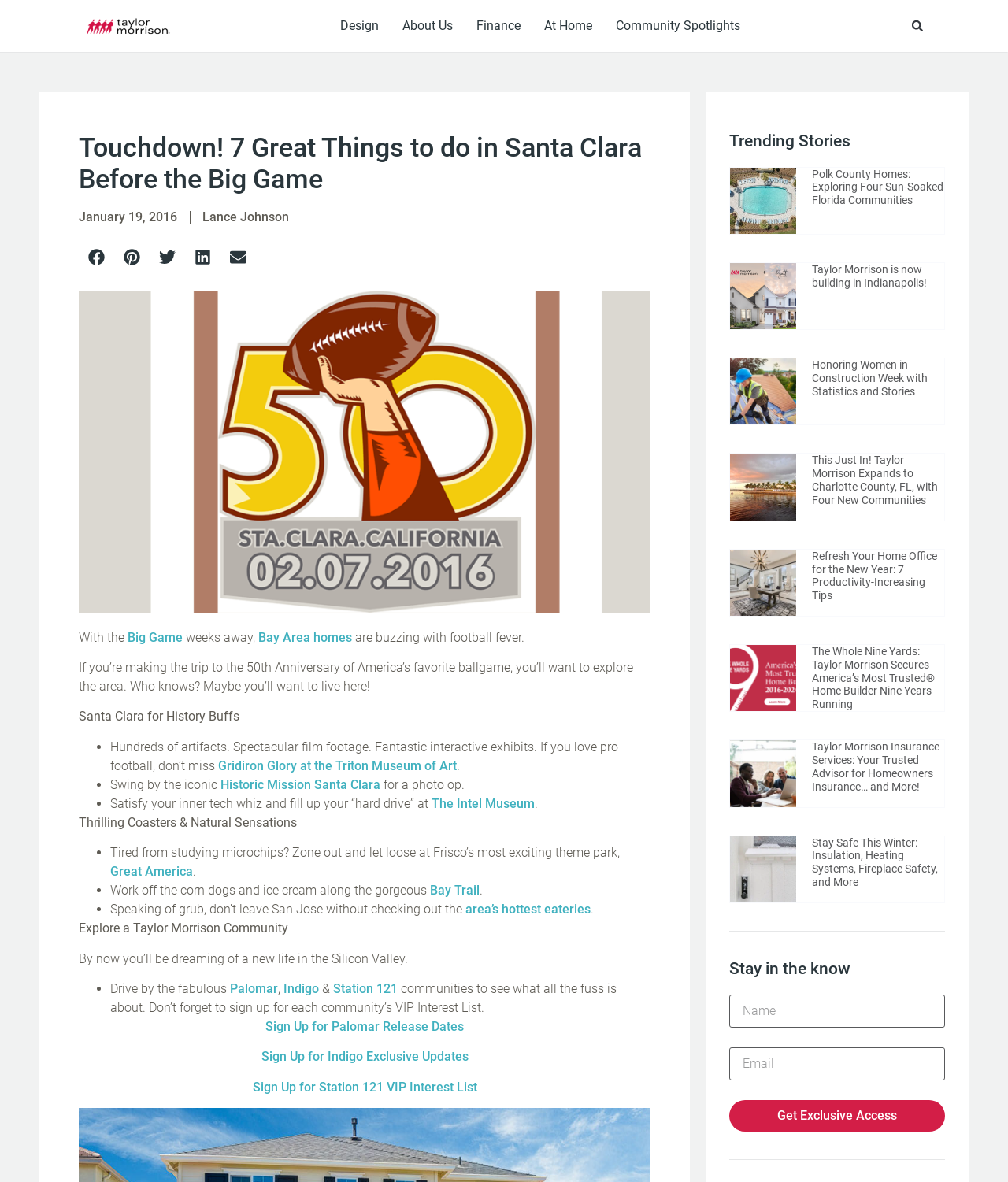What is the name of the trail mentioned in the article?
From the image, respond with a single word or phrase.

Bay Trail